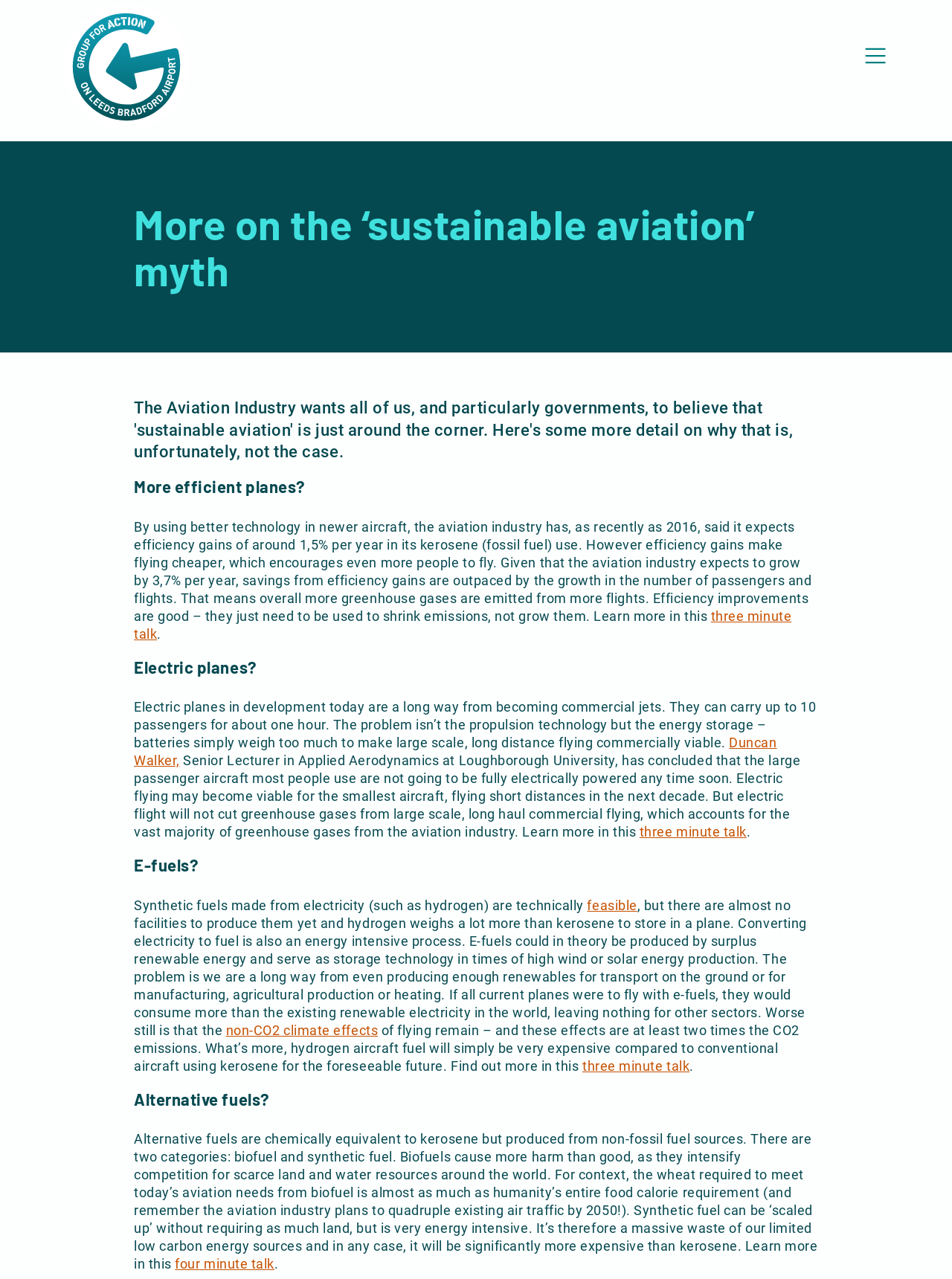Please provide the bounding box coordinates in the format (top-left x, top-left y, bottom-right x, bottom-right y). Remember, all values are floating point numbers between 0 and 1. What is the bounding box coordinate of the region described as: three minute talk

[0.612, 0.827, 0.724, 0.839]